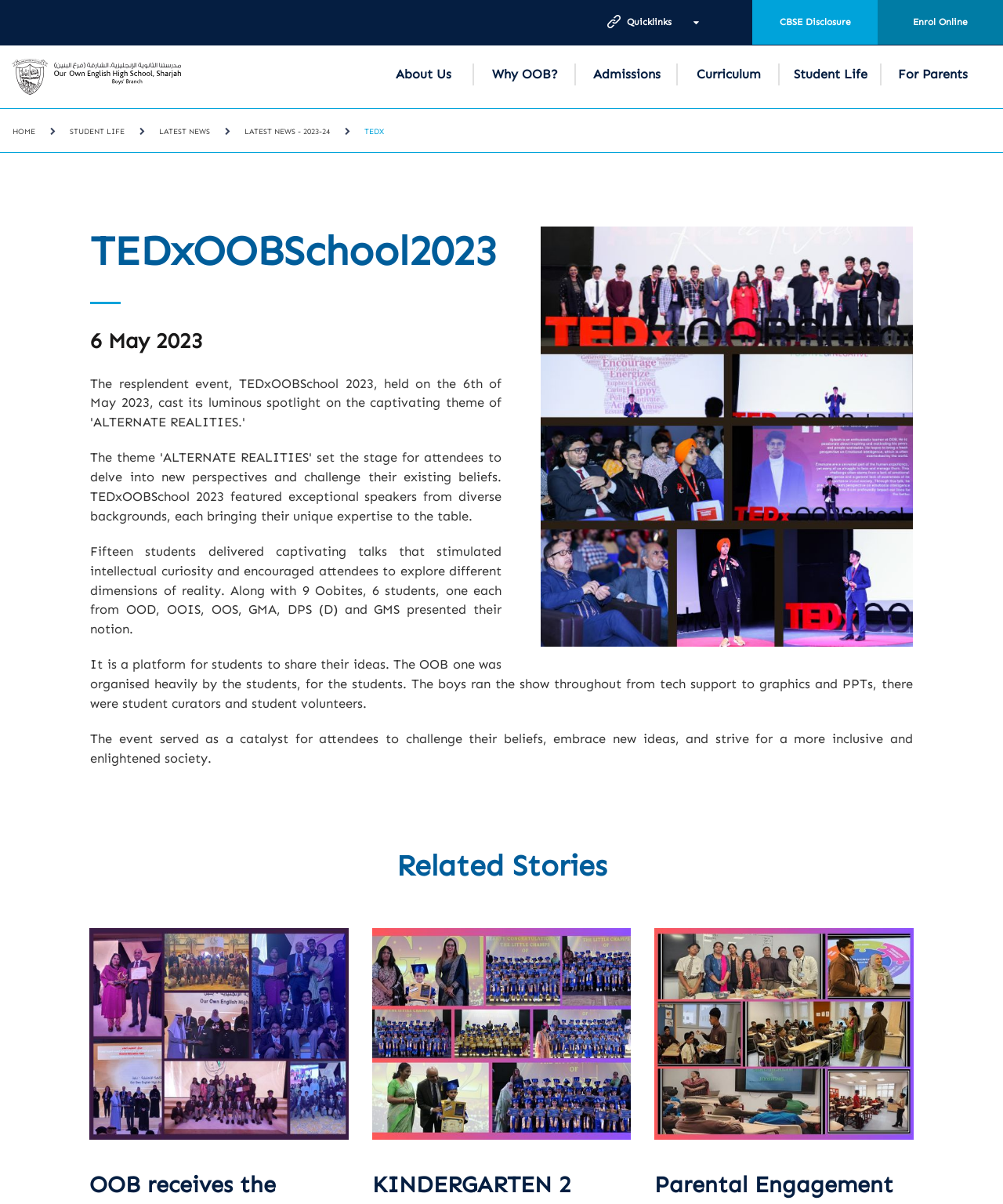Determine the bounding box coordinates for the element that should be clicked to follow this instruction: "Read the 'Related Stories' section". The coordinates should be given as four float numbers between 0 and 1, in the format [left, top, right, bottom].

[0.102, 0.704, 0.898, 0.734]